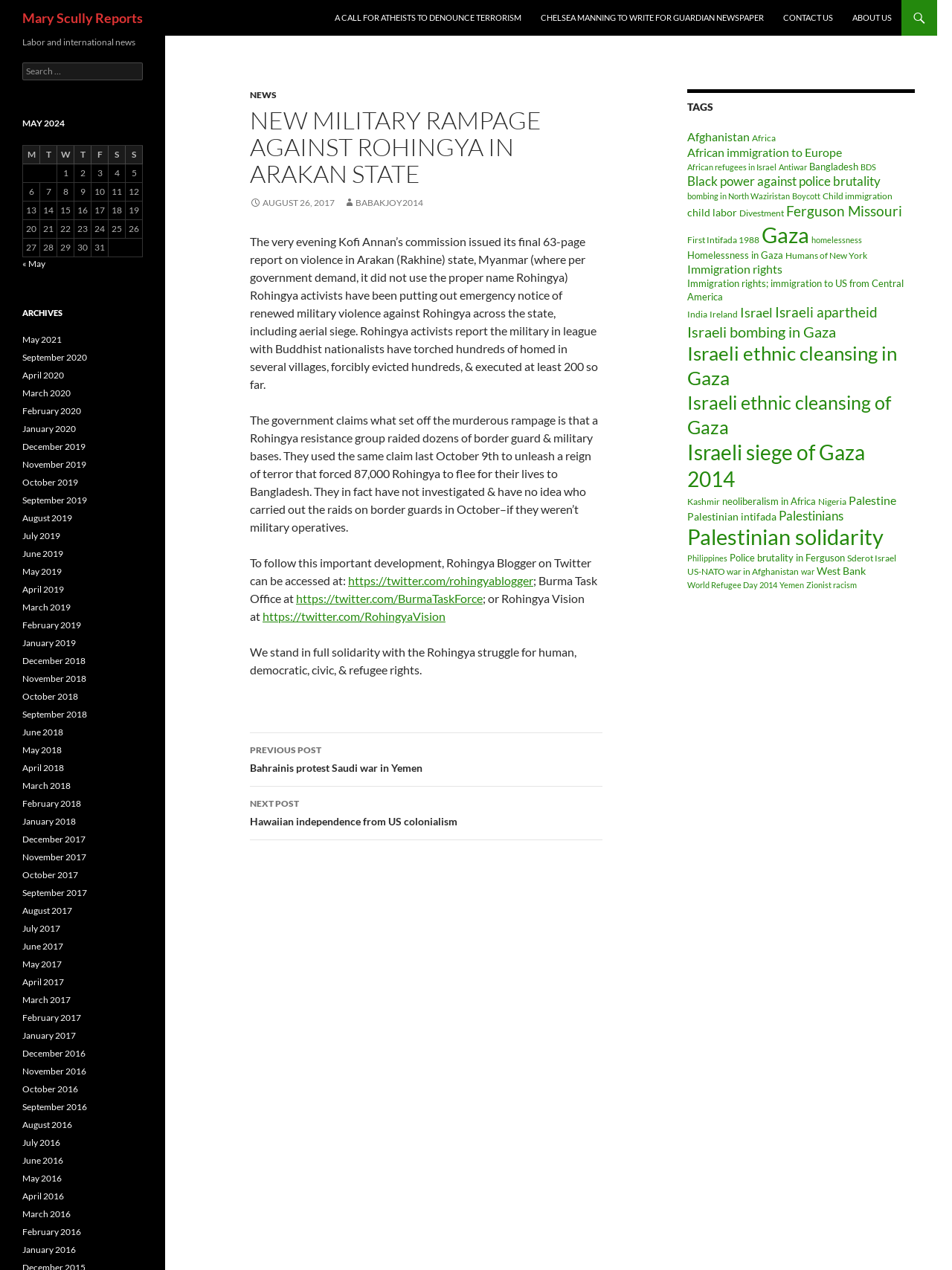Can you identify the bounding box coordinates of the clickable region needed to carry out this instruction: 'Click on the 'NEWS' link'? The coordinates should be four float numbers within the range of 0 to 1, stated as [left, top, right, bottom].

[0.262, 0.07, 0.291, 0.079]